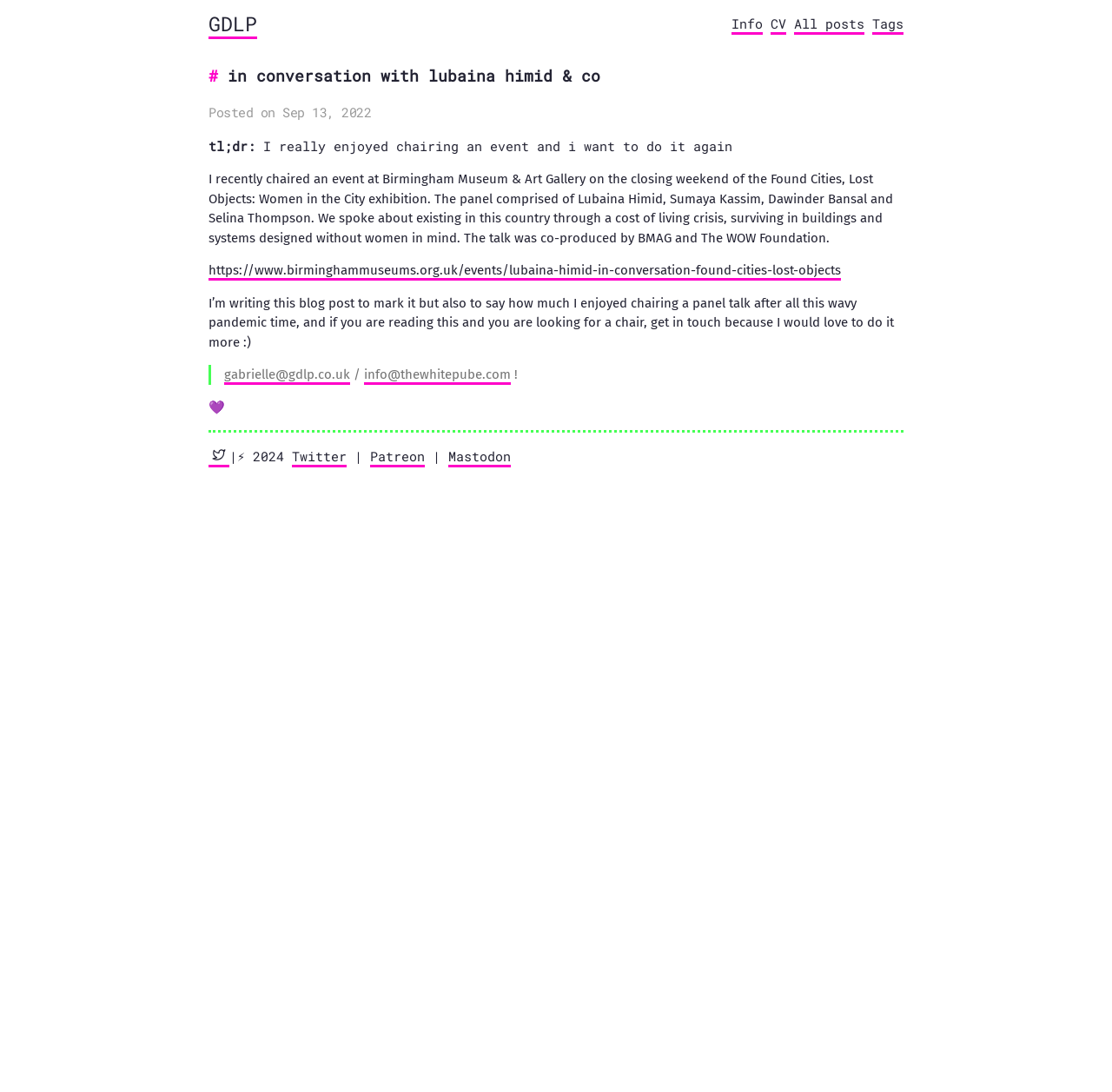What is the author's feeling about chairing the event?
Can you offer a detailed and complete answer to this question?

The author mentions that they 'really enjoyed chairing an event' and also expresses their desire to do it again, indicating a positive feeling about the experience.